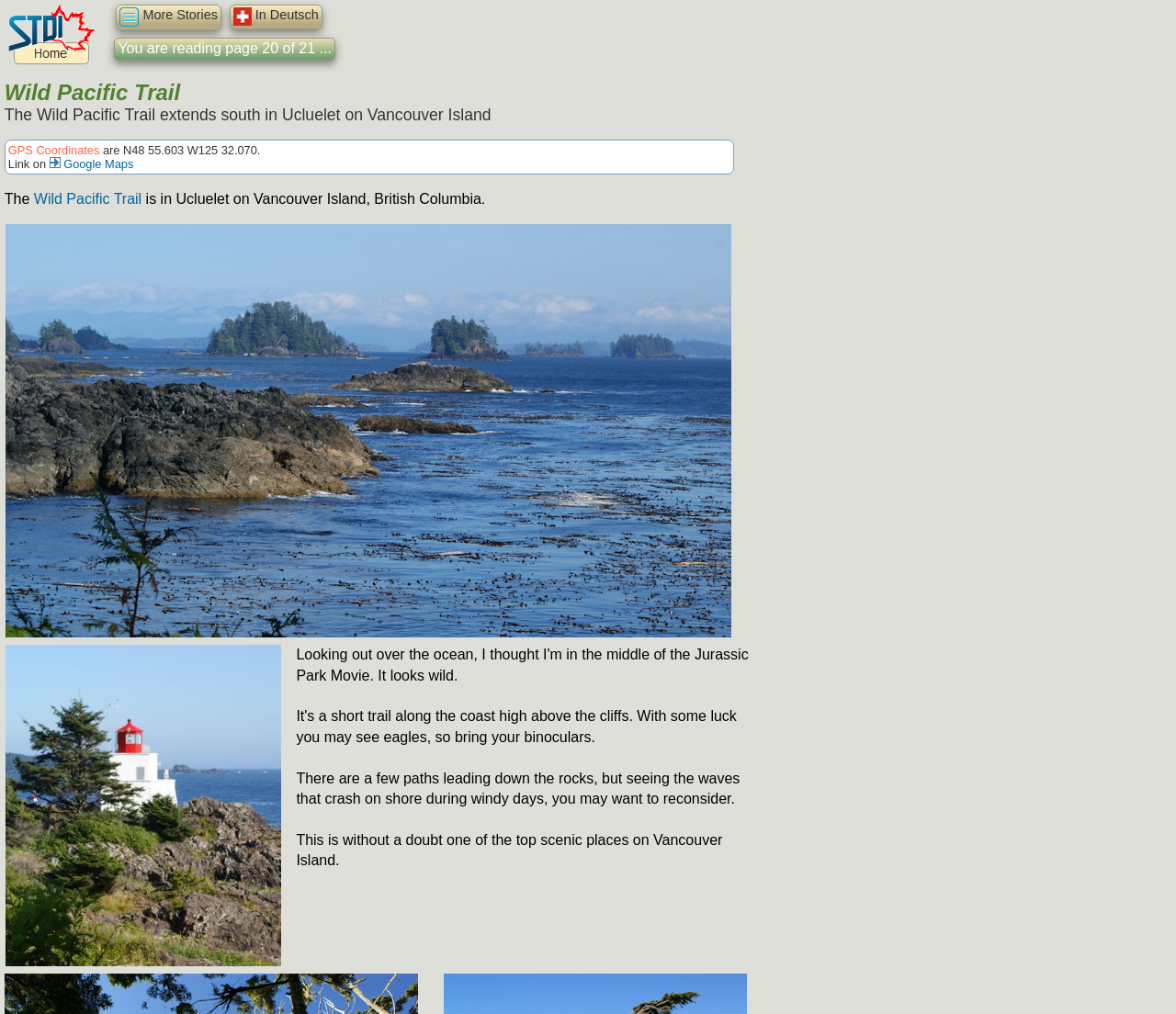Elaborate on the different components and information displayed on the webpage.

The webpage is about the Wild Pacific Trail, located in Ucluelet on Vancouver Island in British Columbia. At the top, there is a header section with a logo image "STDI Travel" on the left and a menu link "Menu More Stories" on the right, accompanied by a small "Menu" icon. Next to the menu link, there is a language selection link "In Deutsch" with a corresponding flag icon.

Below the header section, there is a main heading "Wild Pacific Trail" followed by a subheading that describes the trail's location. Underneath, there is a table with a single row containing a cell with GPS coordinates and a link to Google Maps, accompanied by a small icon.

The main content of the webpage is divided into sections, with the first section starting with a brief introduction to the Wild Pacific Trail. This section is accompanied by a large image of an ocean view in the Wild Pacific Trail, taking up most of the width of the page. Below this image, there is another image of a lighthouse in the Wild Pacific Trail, positioned on the left side of the page.

Further down, there are two paragraphs of text describing the trail's scenic views and the experience of visiting the trail during windy days. The text is positioned on the right side of the page, with a small gap between the two paragraphs.